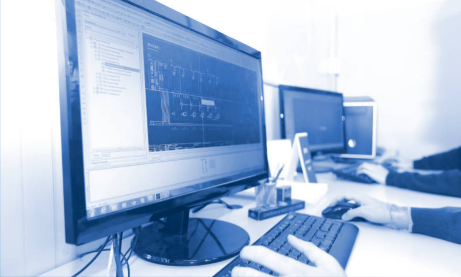Please reply to the following question with a single word or a short phrase:
How many computer monitors are visible in the image?

Two